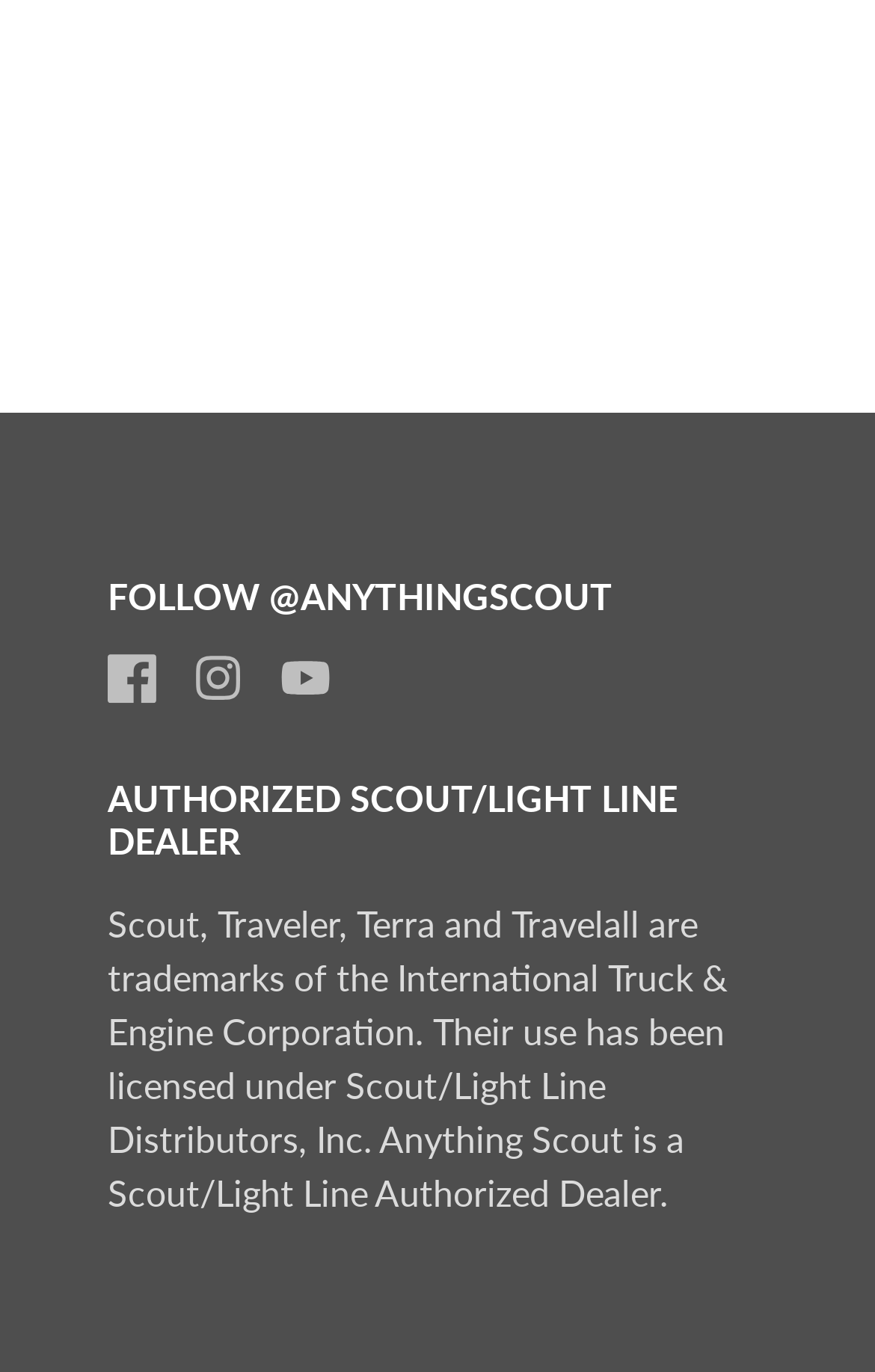Refer to the image and provide an in-depth answer to the question: 
How many social media links are present?

The webpage has links to three social media platforms: Facebook, Instagram, and YouTube, each accompanied by an image.